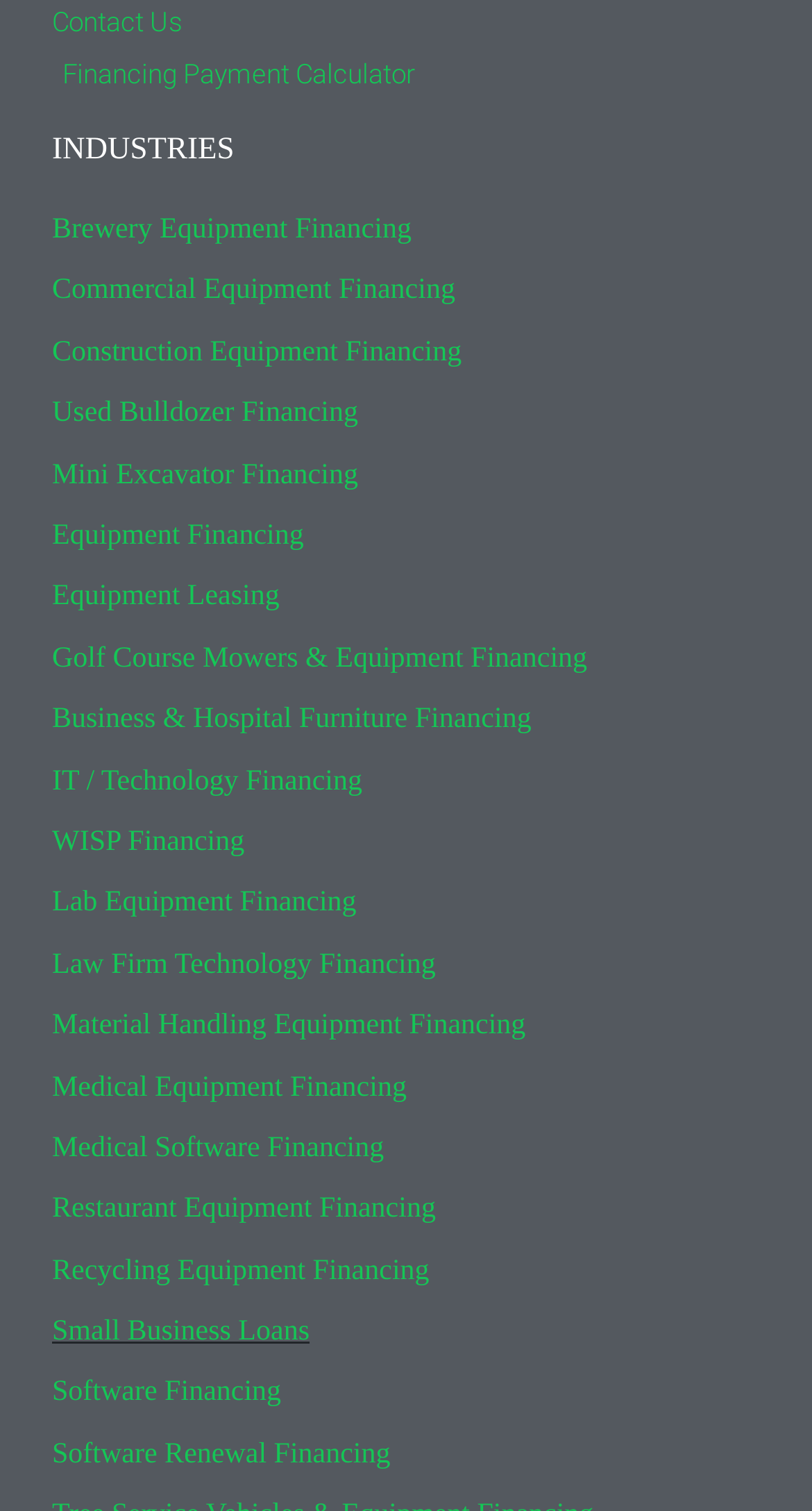What is the first link on the webpage?
From the image, respond with a single word or phrase.

Contact Us